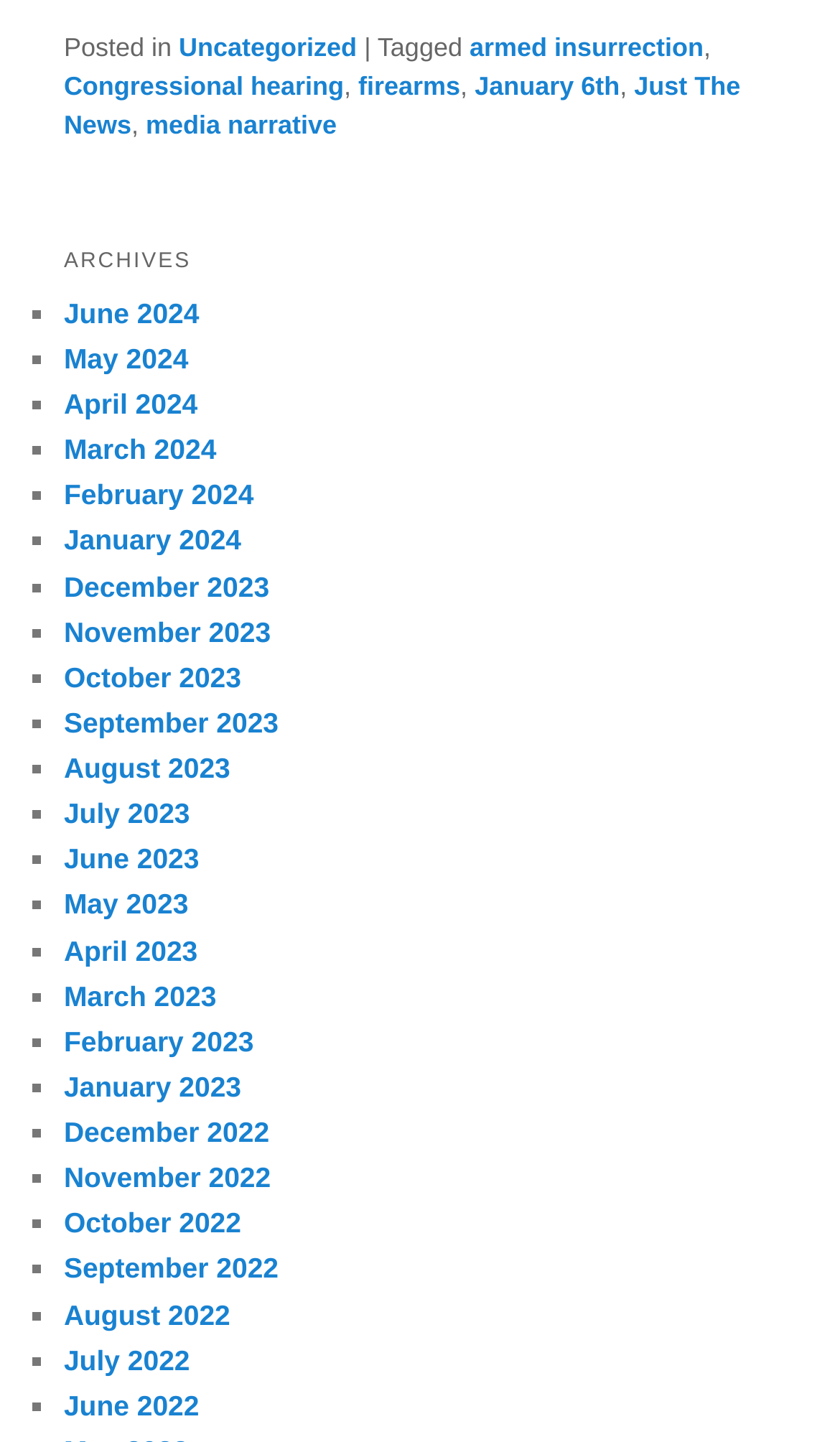What is the first tag mentioned in the footer?
Examine the image and give a concise answer in one word or a short phrase.

armed insurrection